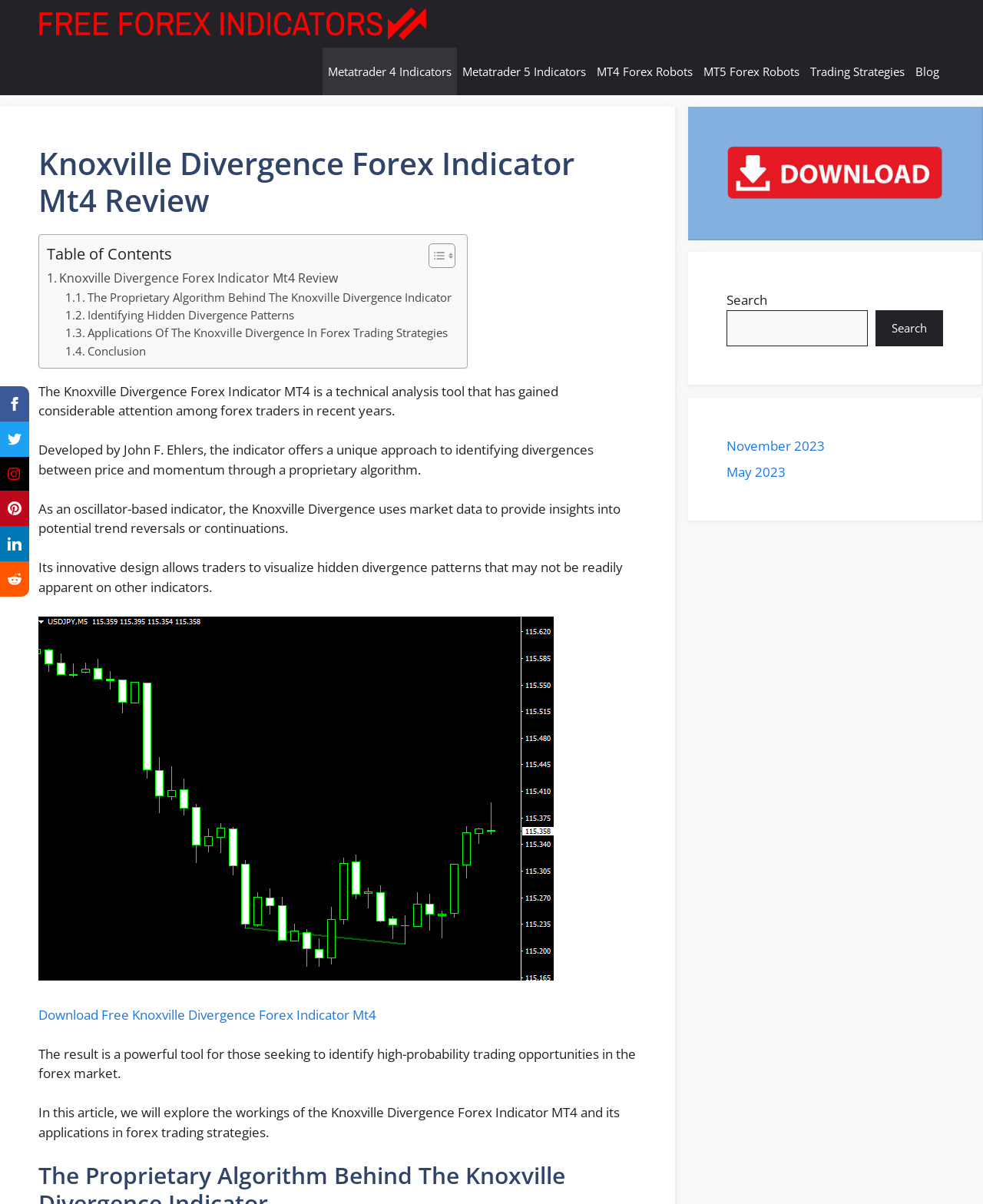Give a detailed explanation of the elements present on the webpage.

The webpage is about the Knoxville Divergence Forex Indicator MT4, a technical analysis tool for forex traders. At the top, there are five links with accompanying images, likely representing social media or other external links. Below these, there is a primary navigation menu with links to various sections, including "Free Forex Indicators", "Metatrader 4 Indicators", "Metatrader 5 Indicators", "MT4 Forex Robots", "MT5 Forex Robots", "Trading Strategies", and "Blog".

The main content of the page is divided into sections, starting with a heading "Knoxville Divergence Forex Indicator Mt4 Review". There is a table of contents with links to different parts of the review, including "The Proprietary Algorithm Behind The Knoxville Divergence Indicator", "Identifying Hidden Divergence Patterns", "Applications Of The Knoxville Divergence In Forex Trading Strategies", and "Conclusion".

The review itself consists of several paragraphs of text, describing the Knoxville Divergence Forex Indicator MT4 and its features. The text explains that the indicator uses a proprietary algorithm to identify divergences between price and momentum, and that it can help traders visualize hidden divergence patterns. There is also an image of the indicator in action.

To the right of the main content, there are three complementary sections. The first contains a figure with a link, the second has a search bar with a button, and the third lists links to archives, including "November 2023" and "May 2023". At the bottom of the page, there is a link to download the Knoxville Divergence Forex Indicator MT4 for free.